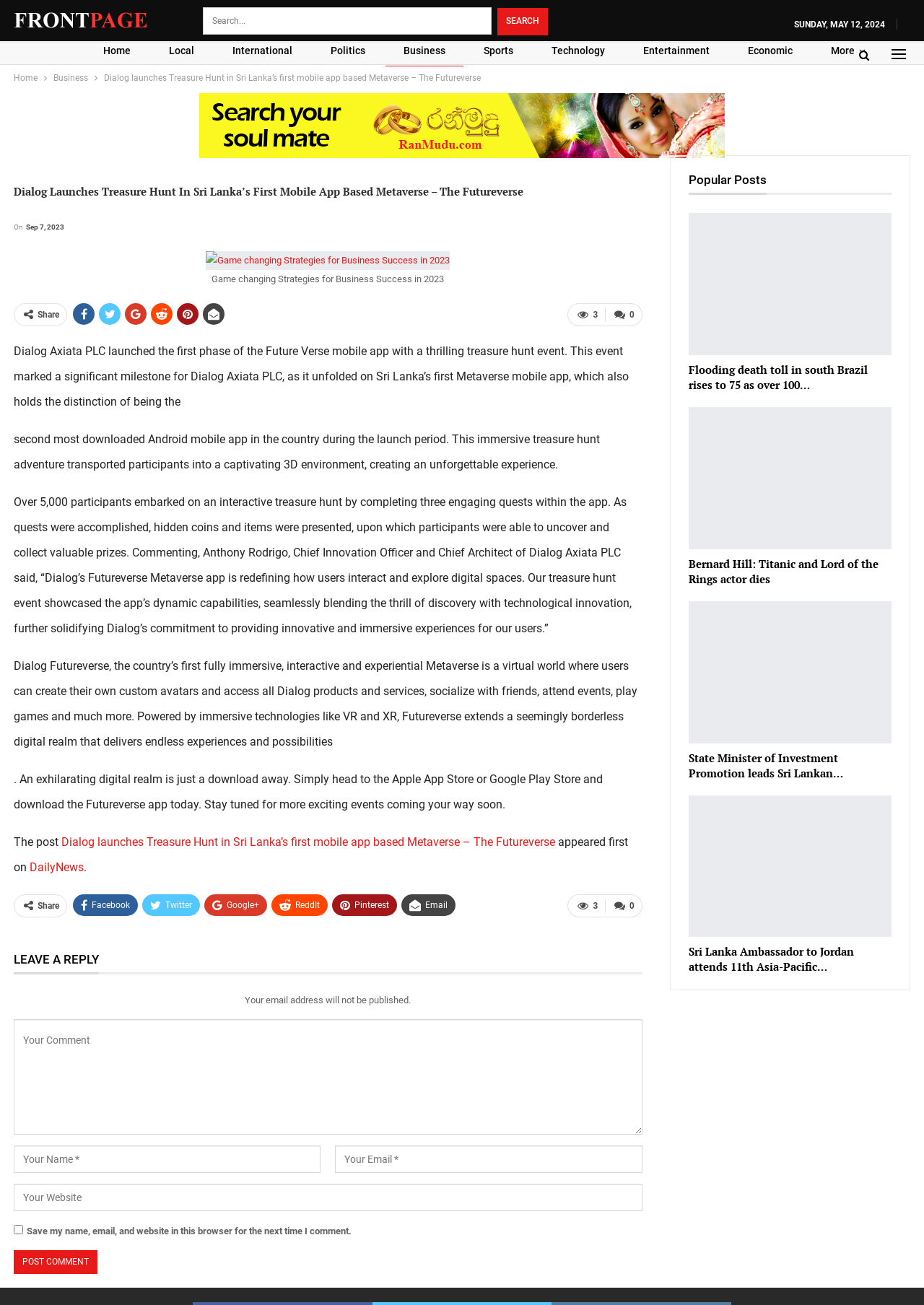How many social media sharing options are available?
Kindly give a detailed and elaborate answer to the question.

I counted the number of social media sharing options by looking at the links with icons below the article, and I found 6 options: Facebook, Twitter, Google+, Reddit, Pinterest, and Email.